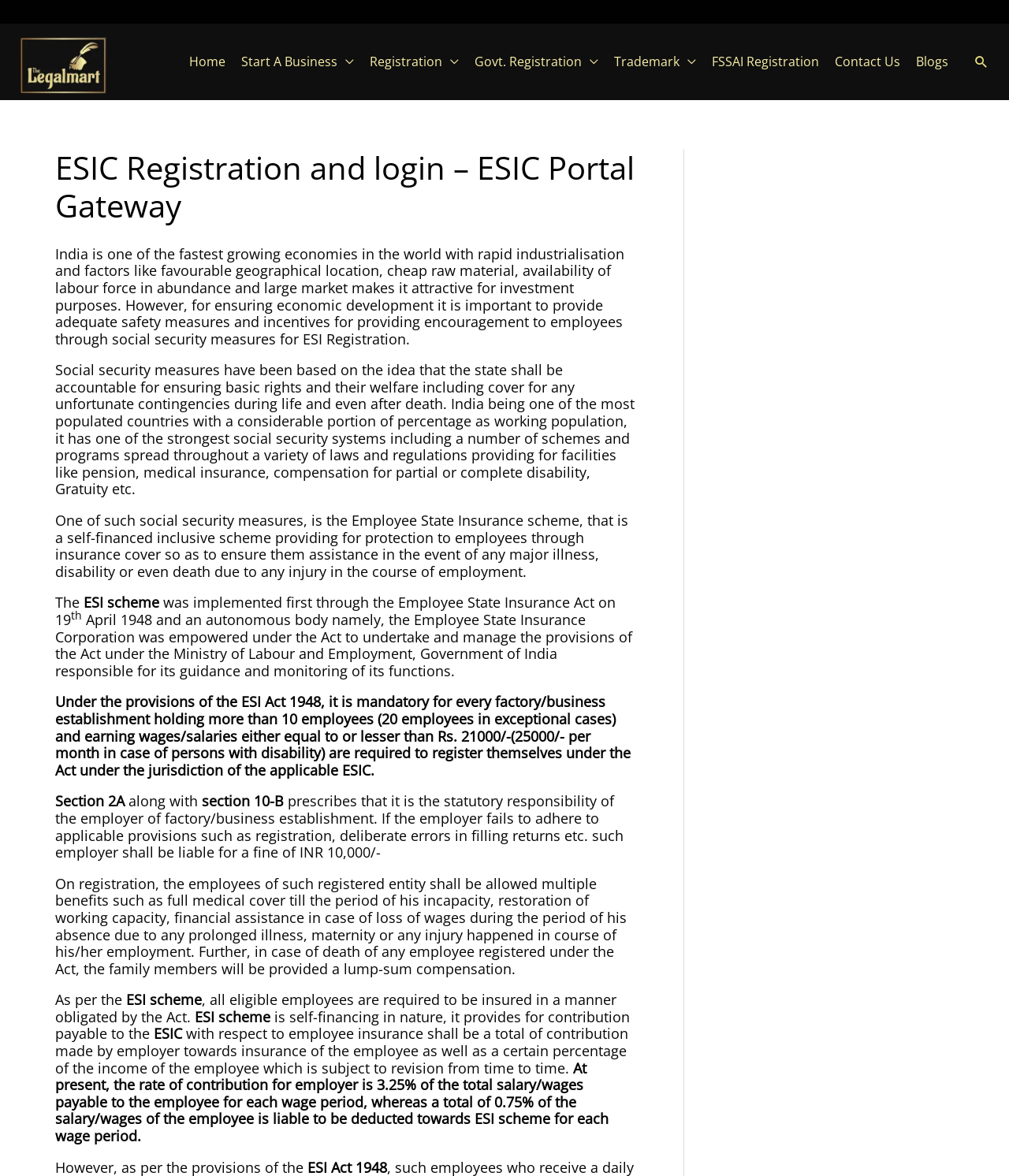What is the purpose of ESI scheme?
Based on the image, provide your answer in one word or phrase.

Social security measures